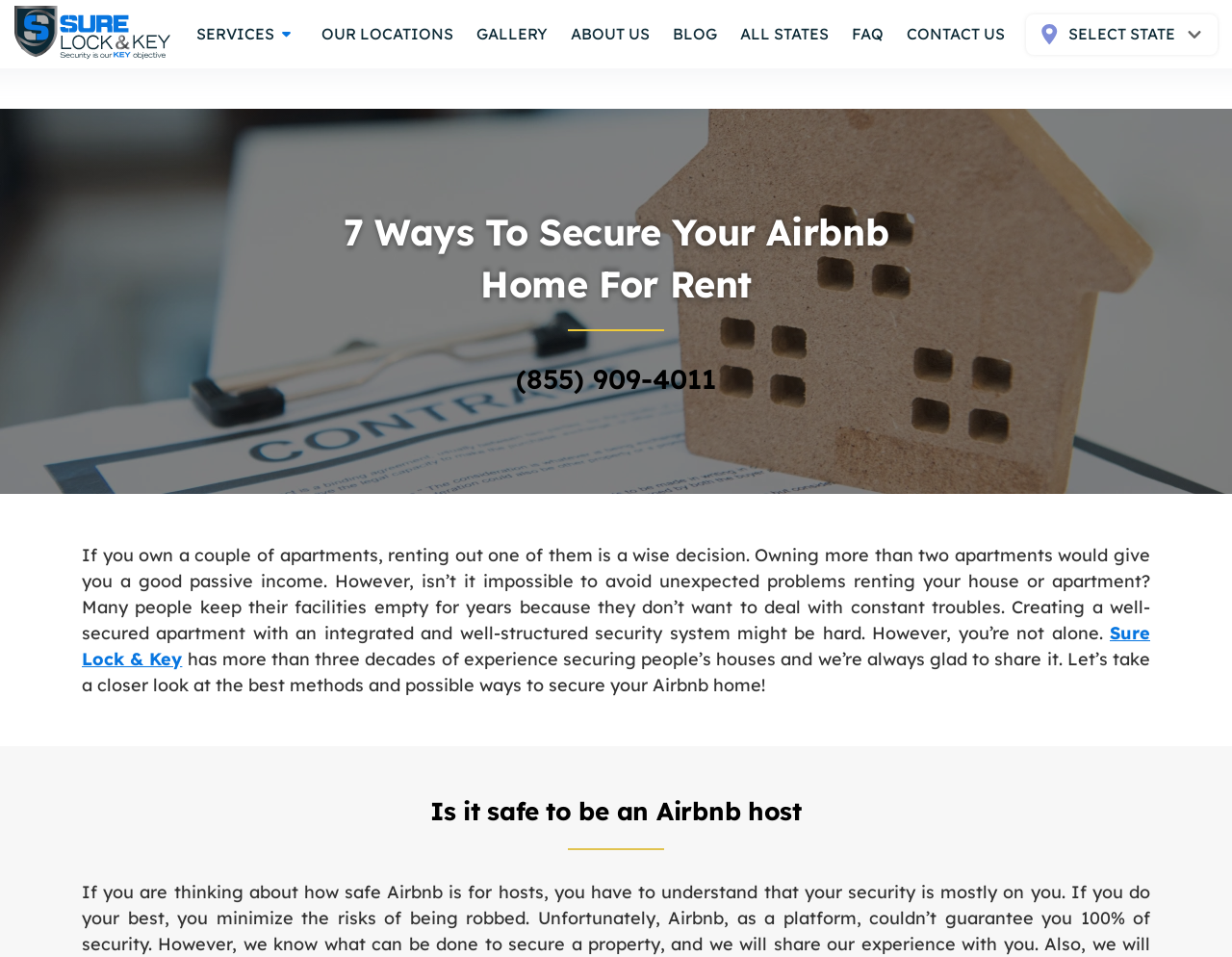Please provide the bounding box coordinates for the element that needs to be clicked to perform the instruction: "Click the company logo". The coordinates must consist of four float numbers between 0 and 1, formatted as [left, top, right, bottom].

[0.012, 0.006, 0.138, 0.066]